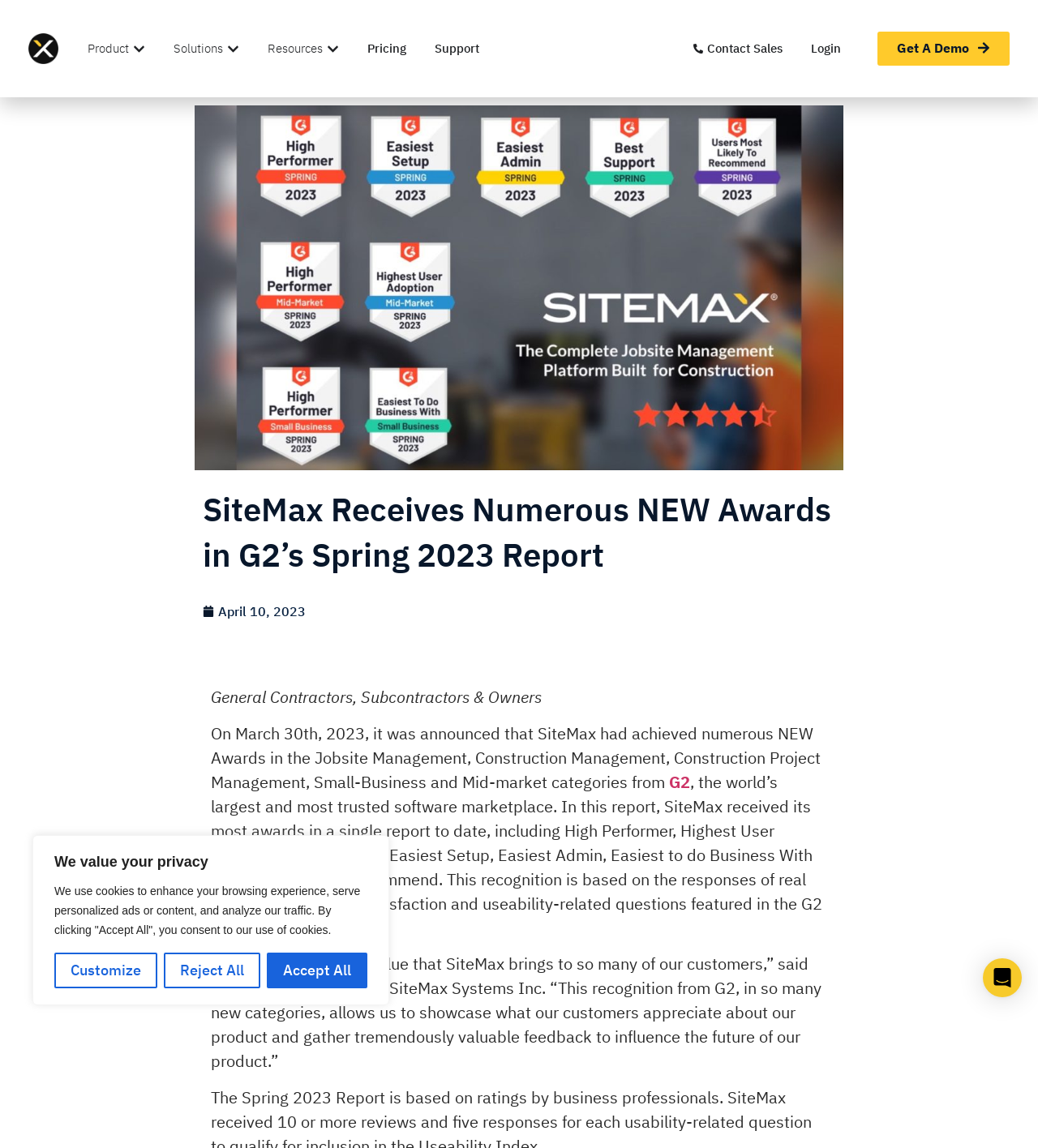Find the bounding box coordinates of the element to click in order to complete this instruction: "Explore China Professional 32mm Transmission Planetary Type DC Planetary Gear Motor vacuum pump design". The bounding box coordinates must be four float numbers between 0 and 1, denoted as [left, top, right, bottom].

None